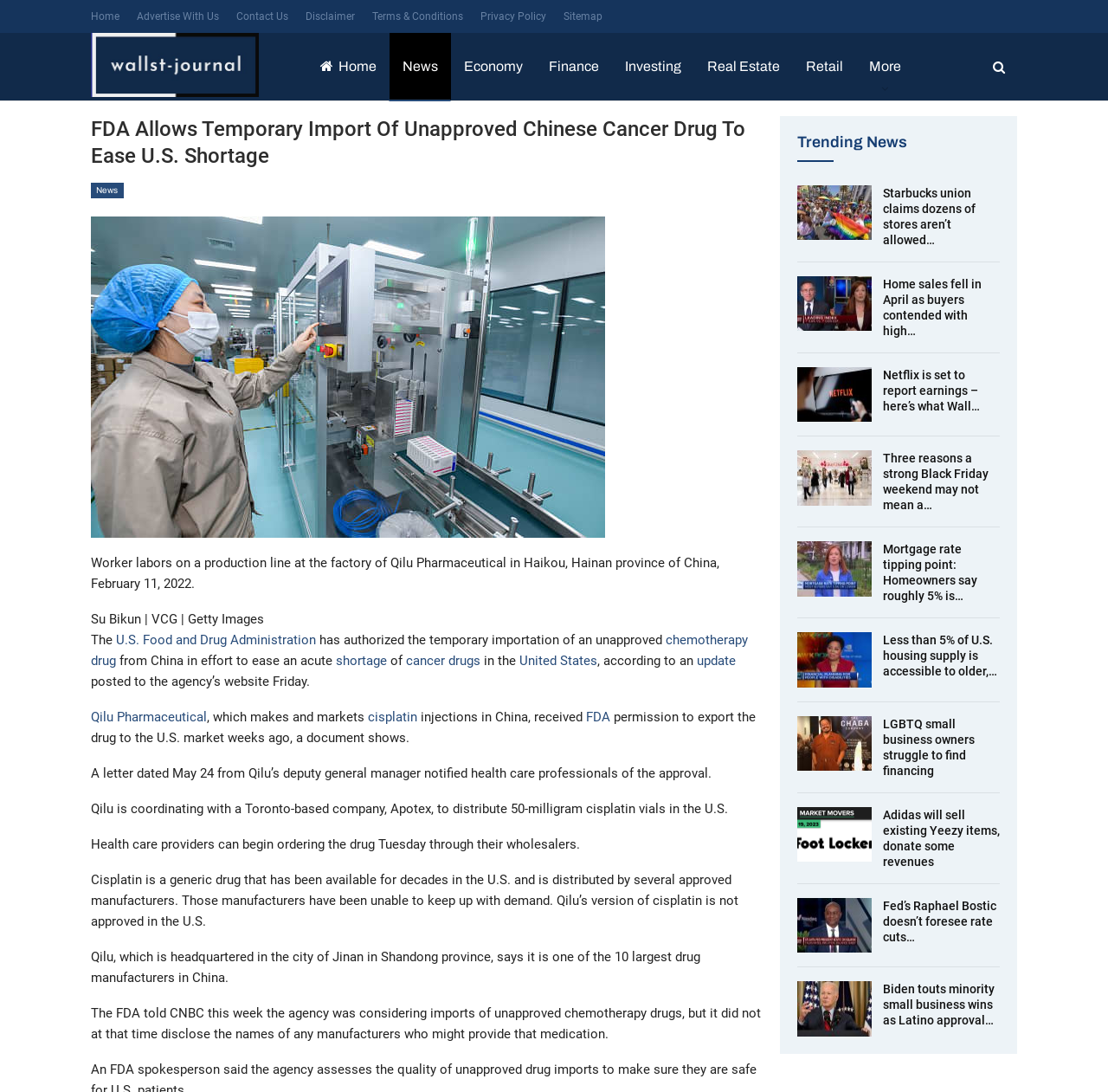Specify the bounding box coordinates of the element's area that should be clicked to execute the given instruction: "Click on the 'U.S. Food and Drug Administration' link". The coordinates should be four float numbers between 0 and 1, i.e., [left, top, right, bottom].

[0.105, 0.579, 0.285, 0.593]